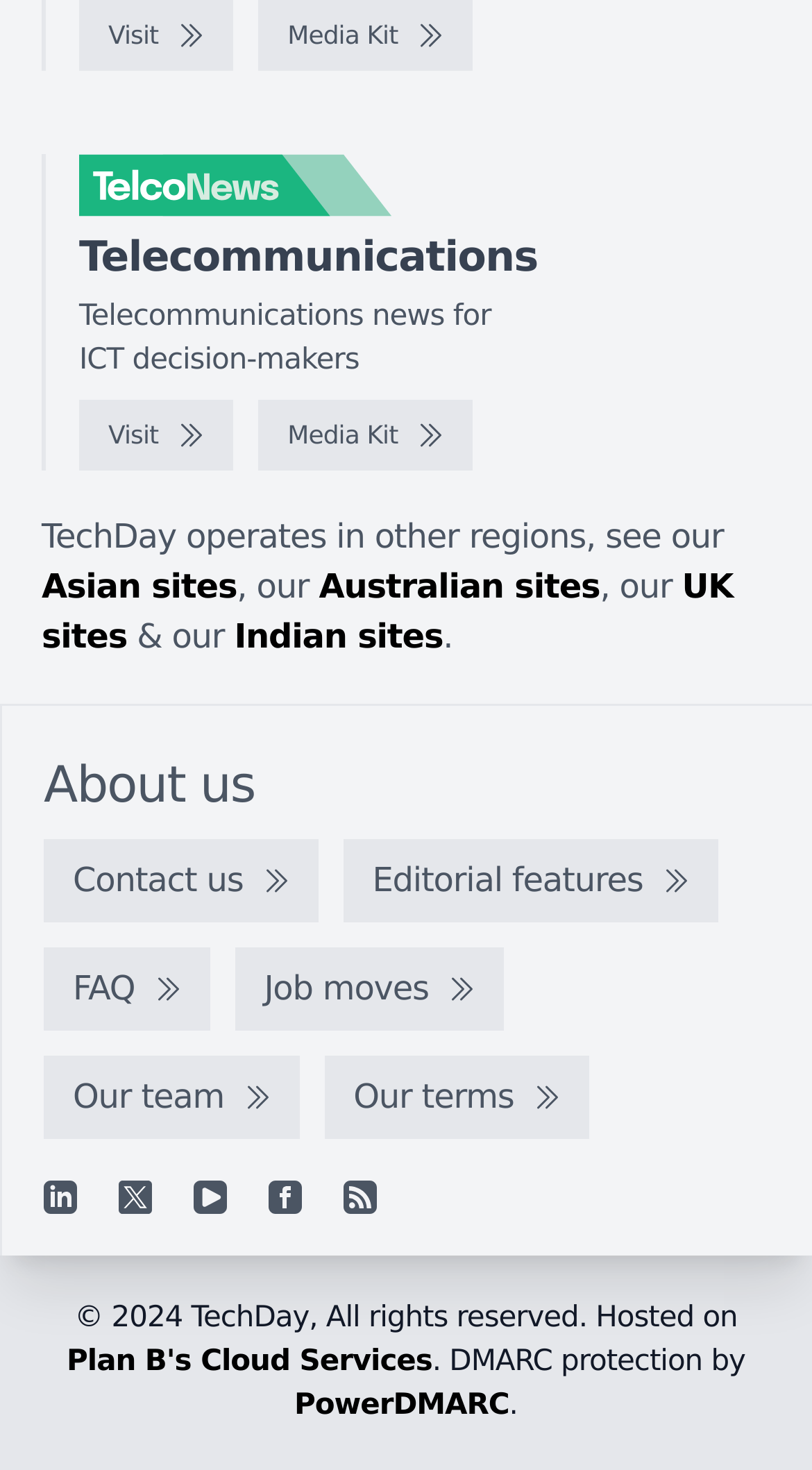Specify the bounding box coordinates for the region that must be clicked to perform the given instruction: "Contact us".

[0.054, 0.571, 0.392, 0.628]